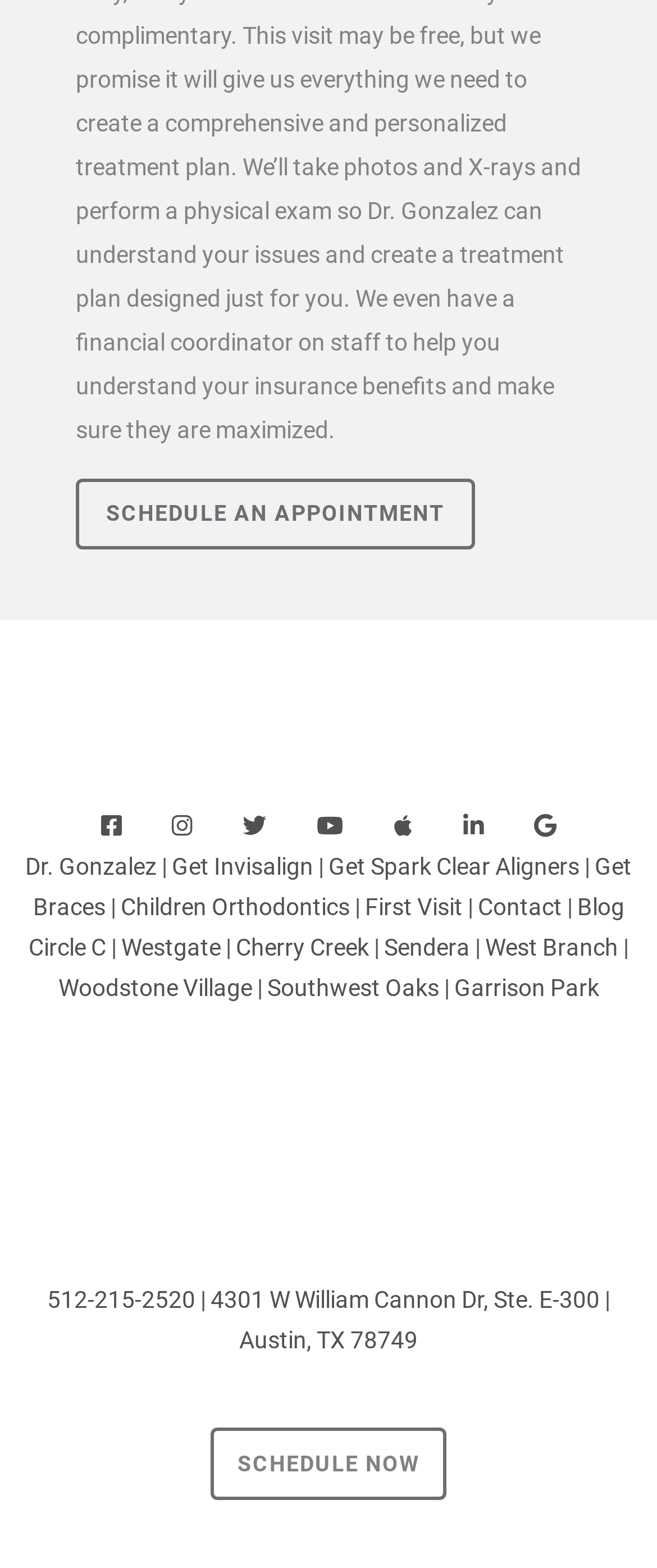What is the name of the orthodontist?
Please provide a single word or phrase based on the screenshot.

Dr. Gonzalez